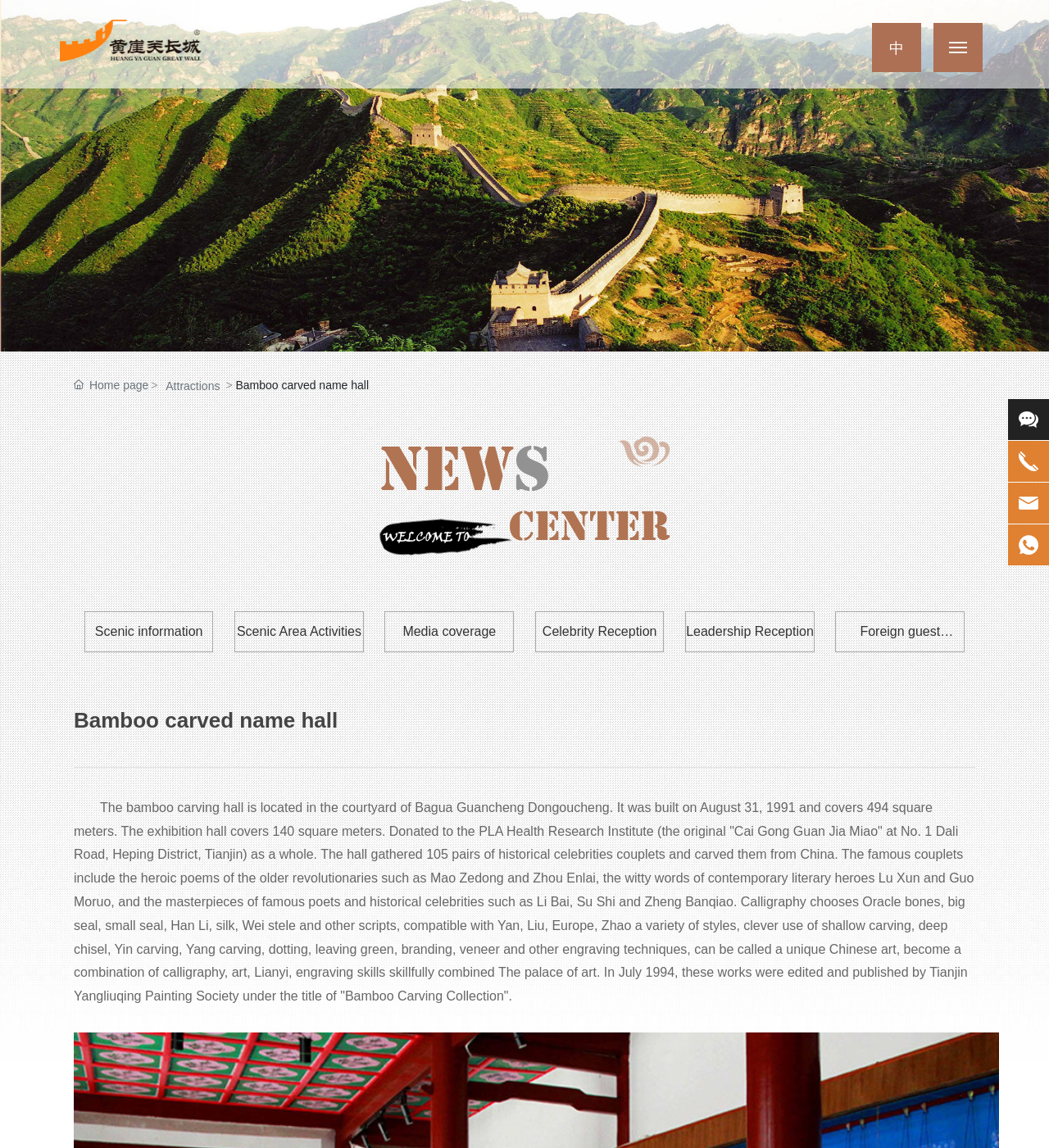What is the name of the hall?
Identify the answer in the screenshot and reply with a single word or phrase.

Bamboo carved name hall